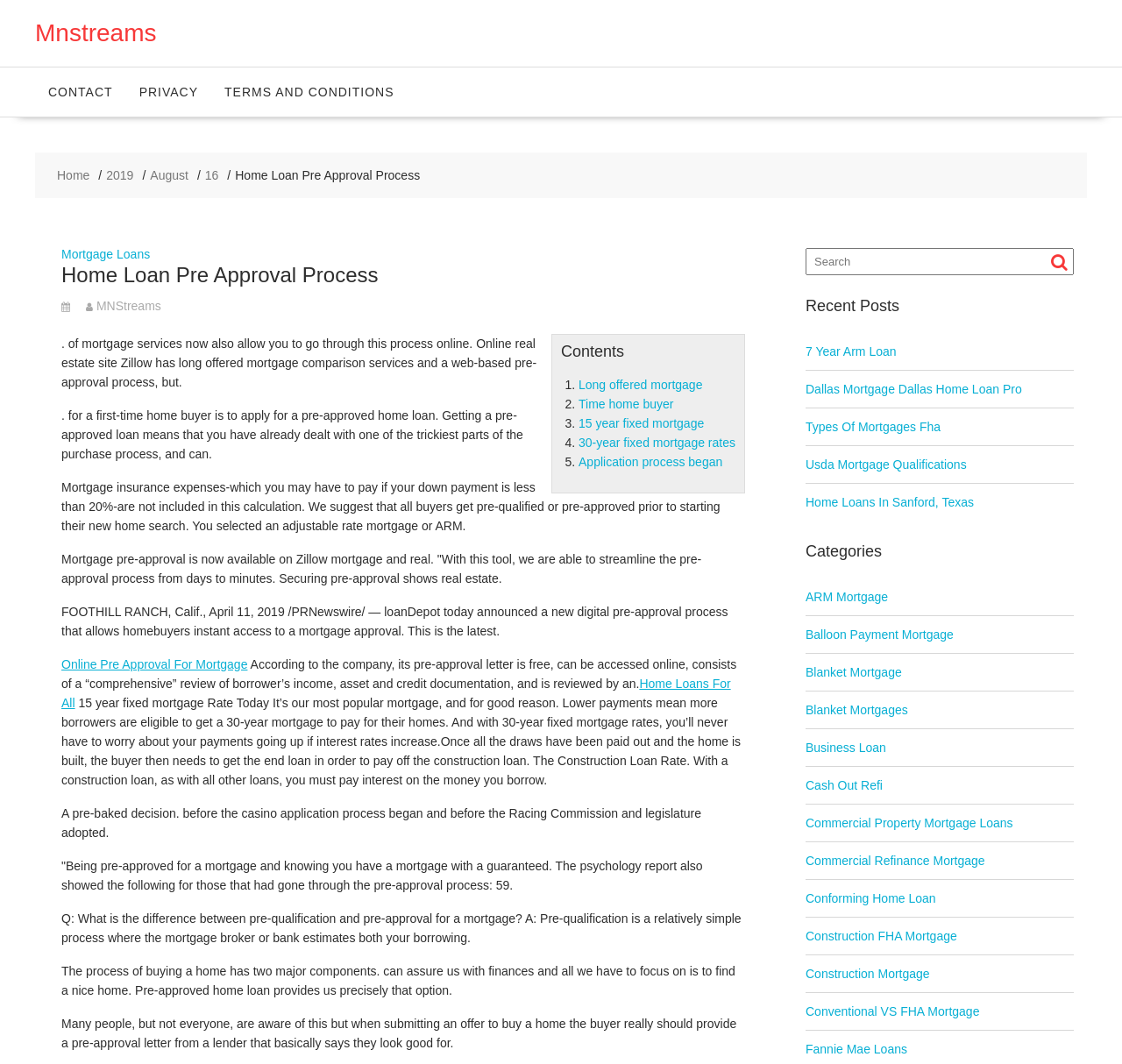Based on the element description ecent tightening of restrictions, identify the bounding box coordinates for the UI element. The coordinates should be in the format (top-left x, top-left y, bottom-right x, bottom-right y) and within the 0 to 1 range.

None